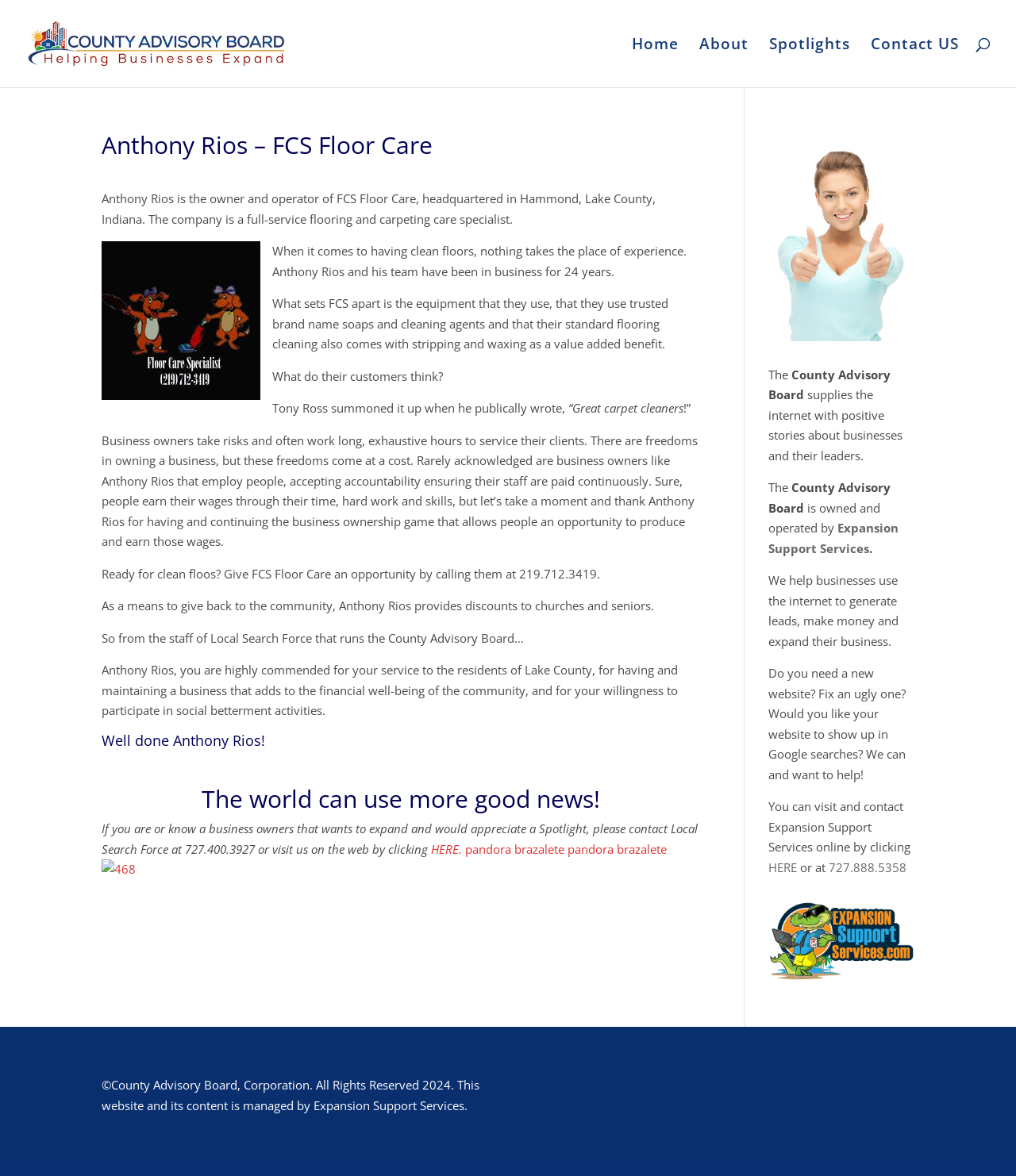Refer to the element description About and identify the corresponding bounding box in the screenshot. Format the coordinates as (top-left x, top-left y, bottom-right x, bottom-right y) with values in the range of 0 to 1.

[0.688, 0.032, 0.737, 0.074]